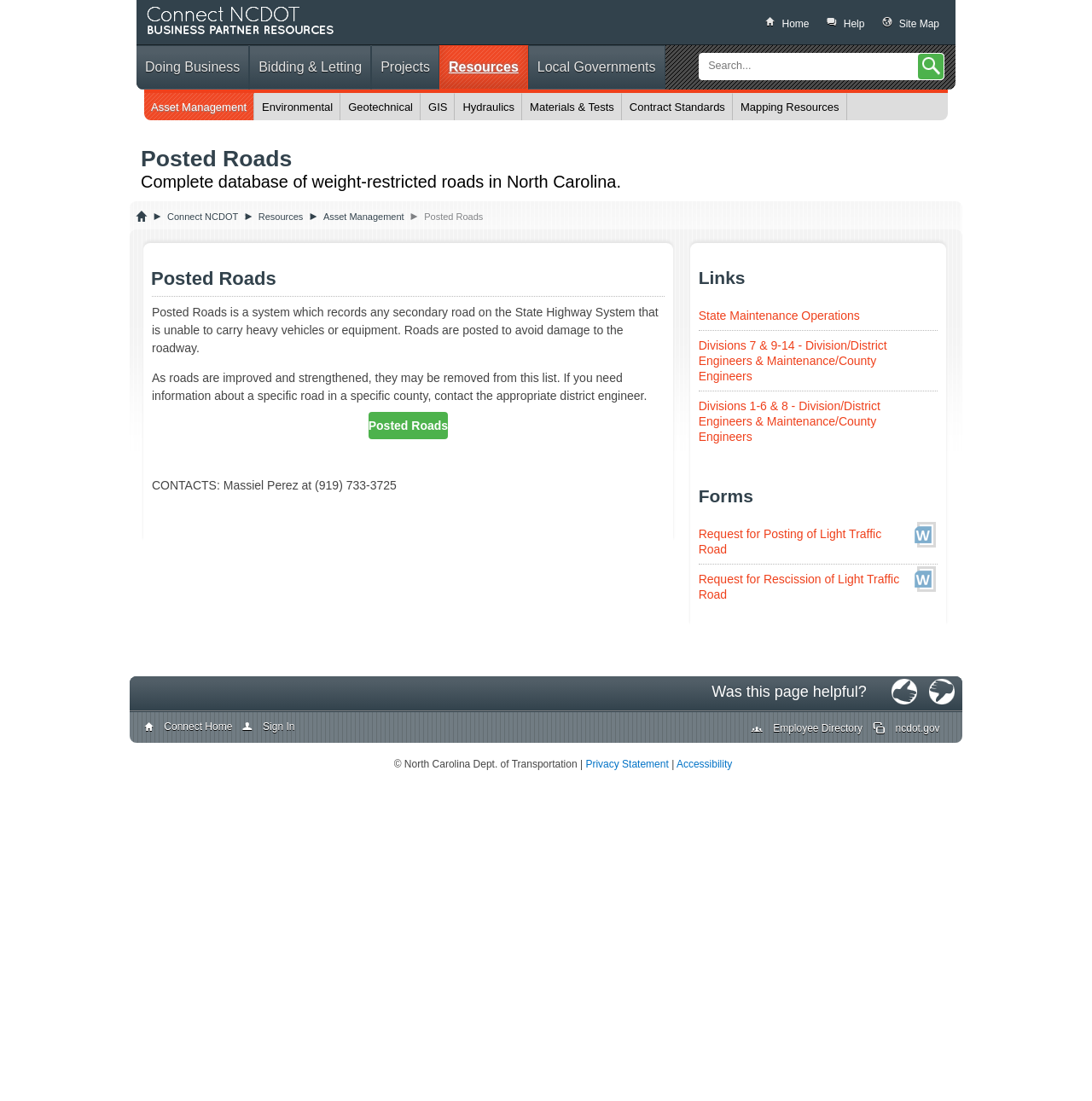What is the function of the 'Search' button?
Provide a short answer using one word or a brief phrase based on the image.

Search resources